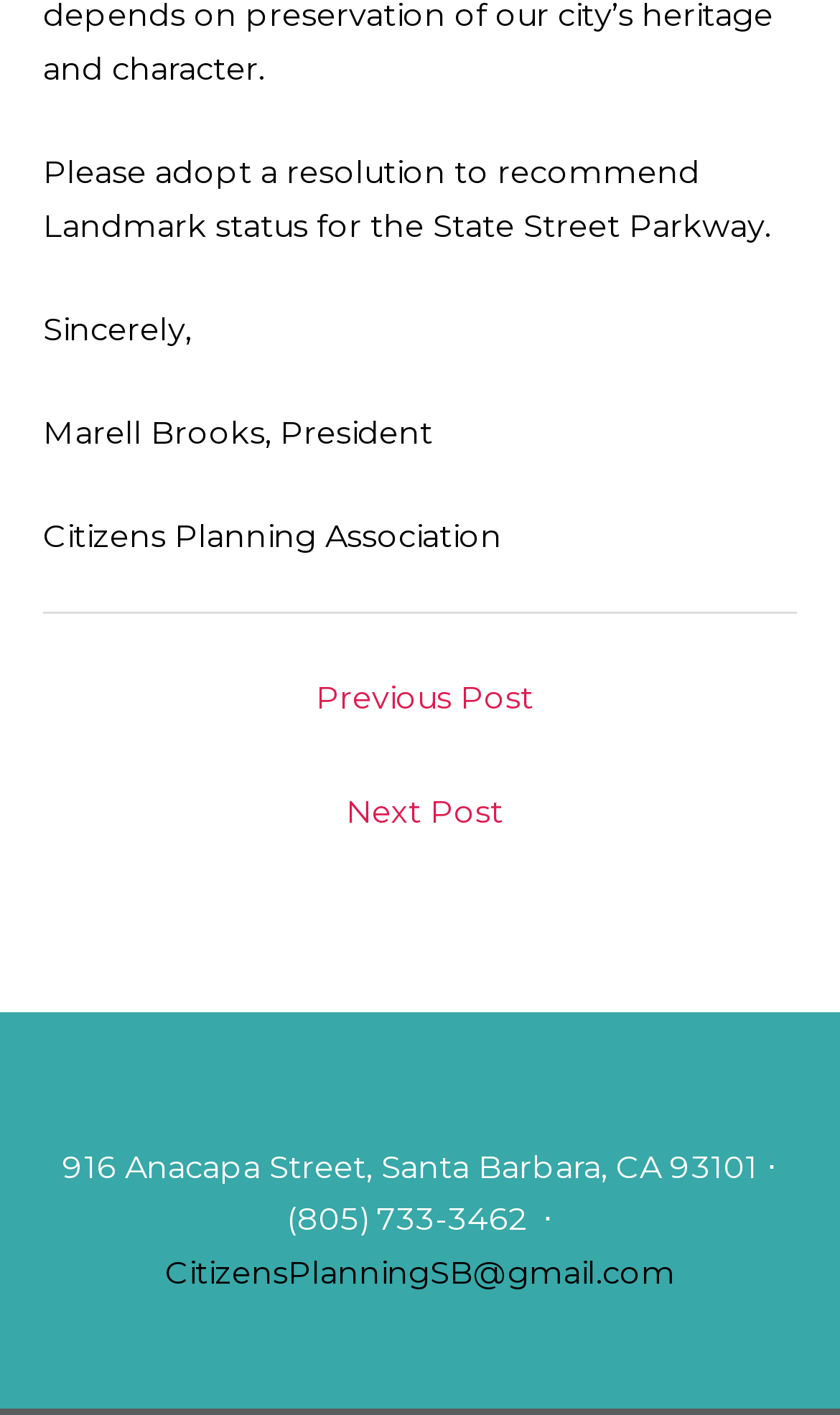What are the navigation options?
Please answer the question as detailed as possible based on the image.

I found the answer by looking at the navigation section which contains two links, 'Previous Post' and 'Next Post', indicating the navigation options available.